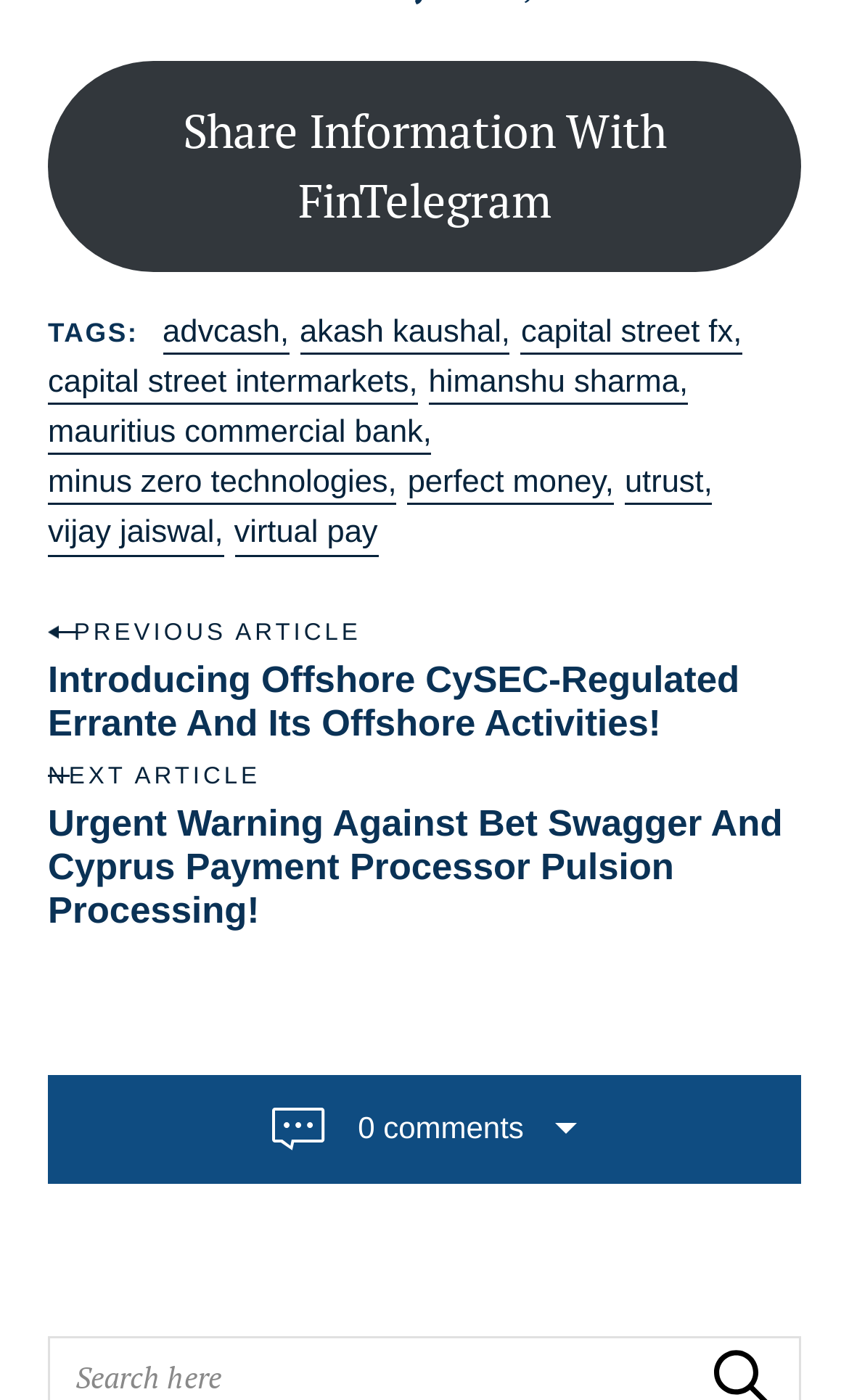What is the text of the link below the NEXT ARTICLE text?
Look at the image and respond with a one-word or short-phrase answer.

Urgent Warning Against Bet Swagger And Cyprus Payment Processor Pulsion Processing!